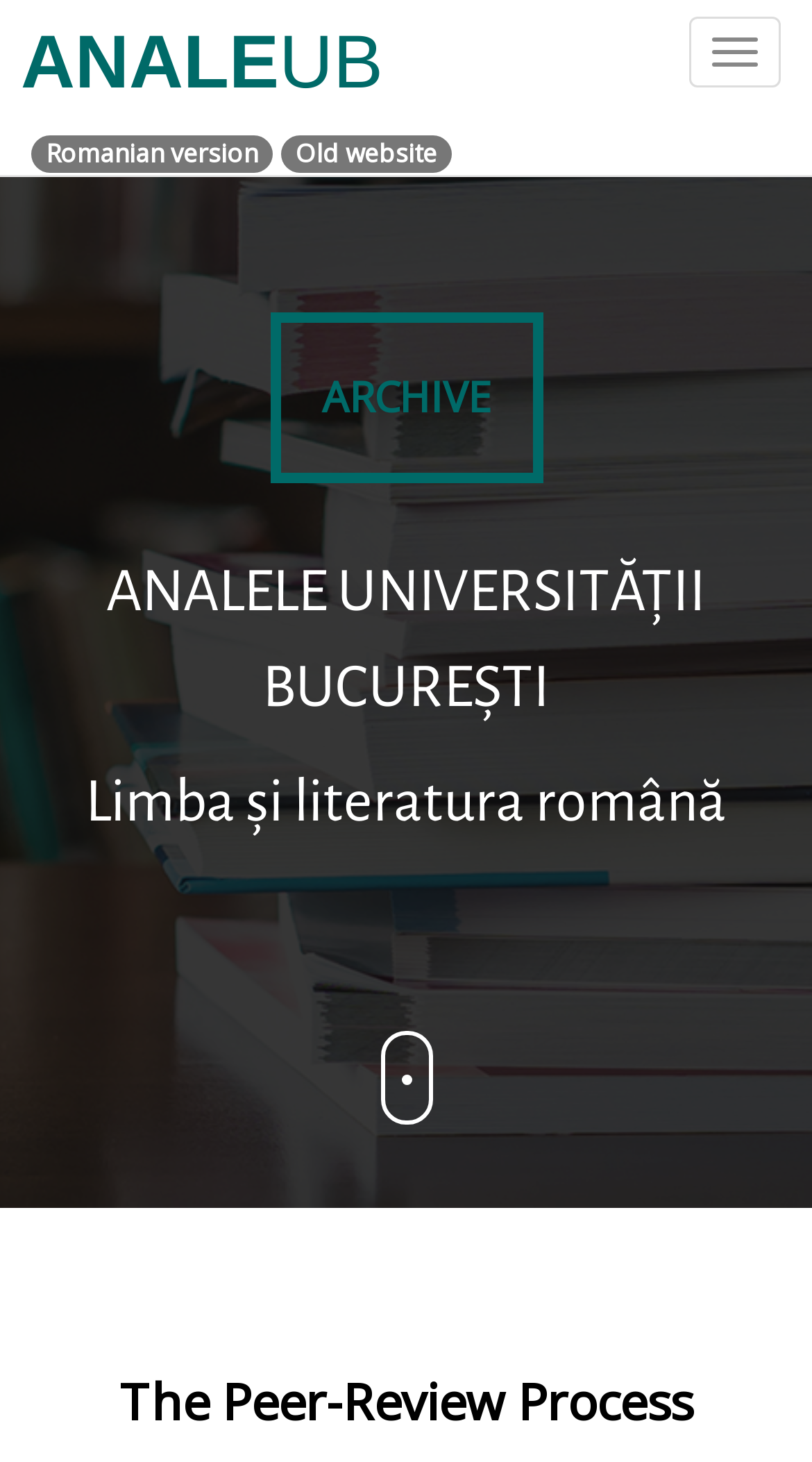What is the language of the Romanian version?
Provide an in-depth and detailed explanation in response to the question.

I inferred this by looking at the link 'Romanian version' which suggests that the website has a Romanian version, and therefore the language of that version is Romanian.